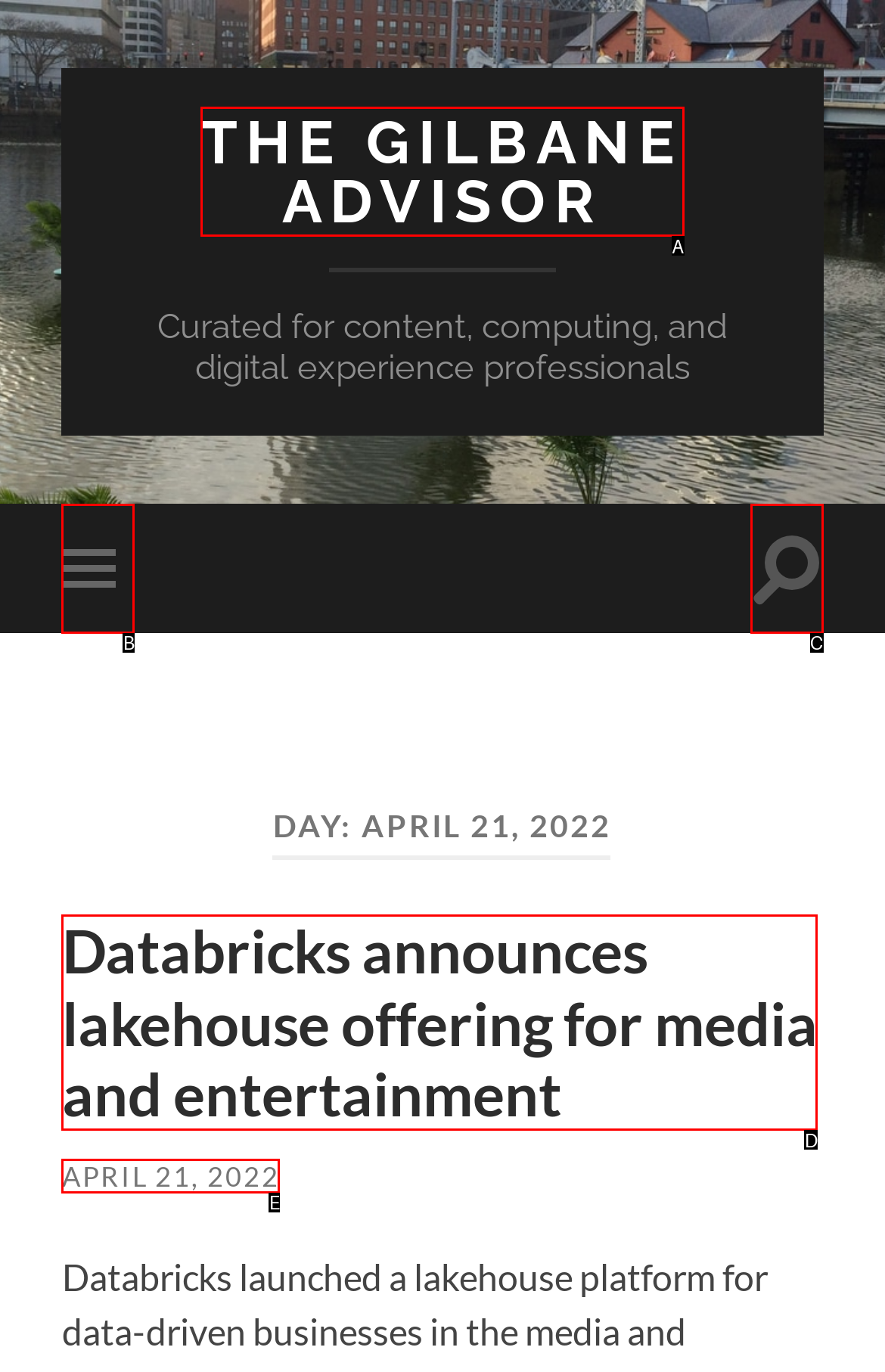Based on the description: Toggle mobile menu, identify the matching HTML element. Reply with the letter of the correct option directly.

B